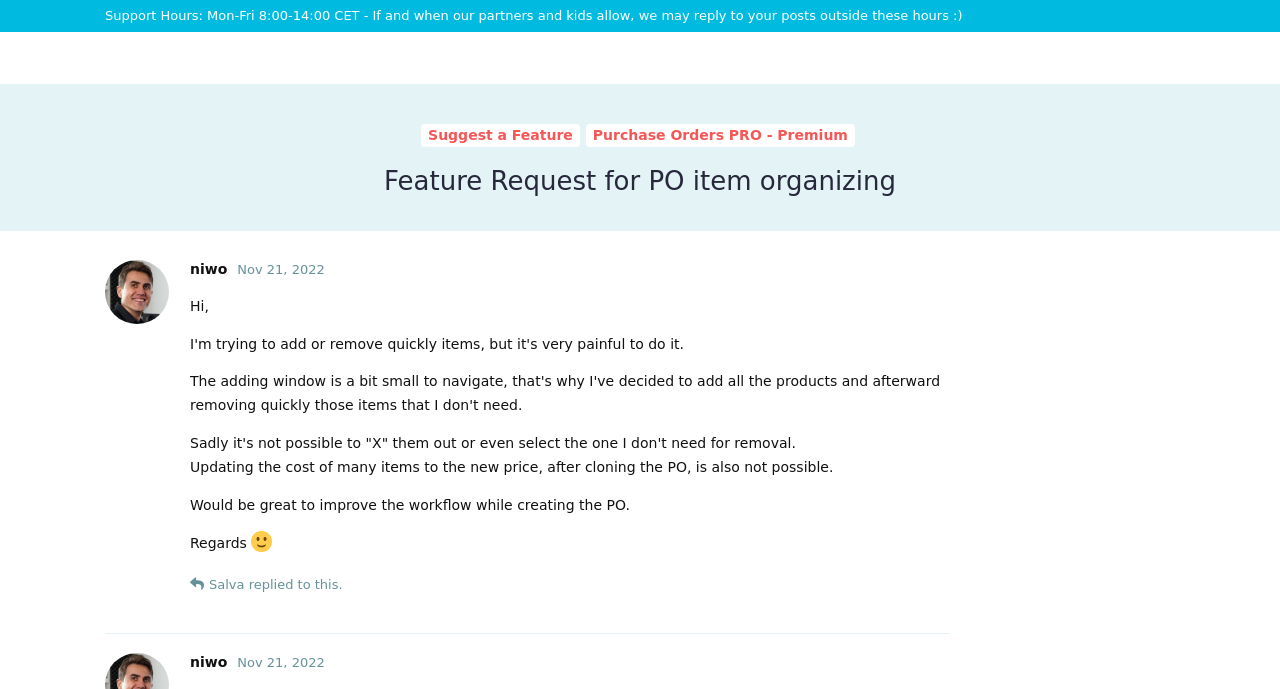What is the username of the user who made the second post?
Using the visual information, answer the question in a single word or phrase.

Salva